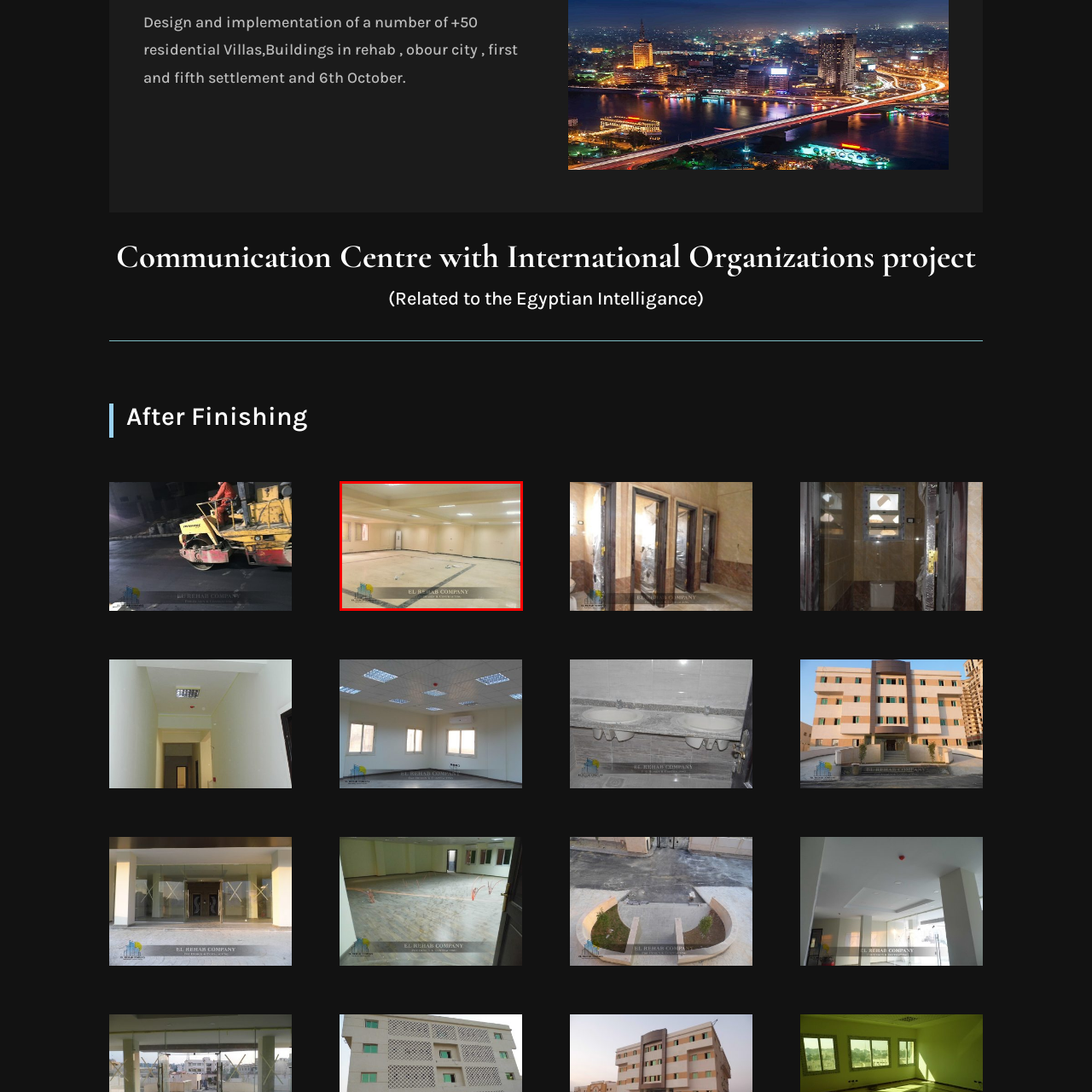Please look at the image highlighted by the red box, What is the name of the company involved in the project?
 Provide your answer using a single word or phrase.

EL REHAB COMPANY